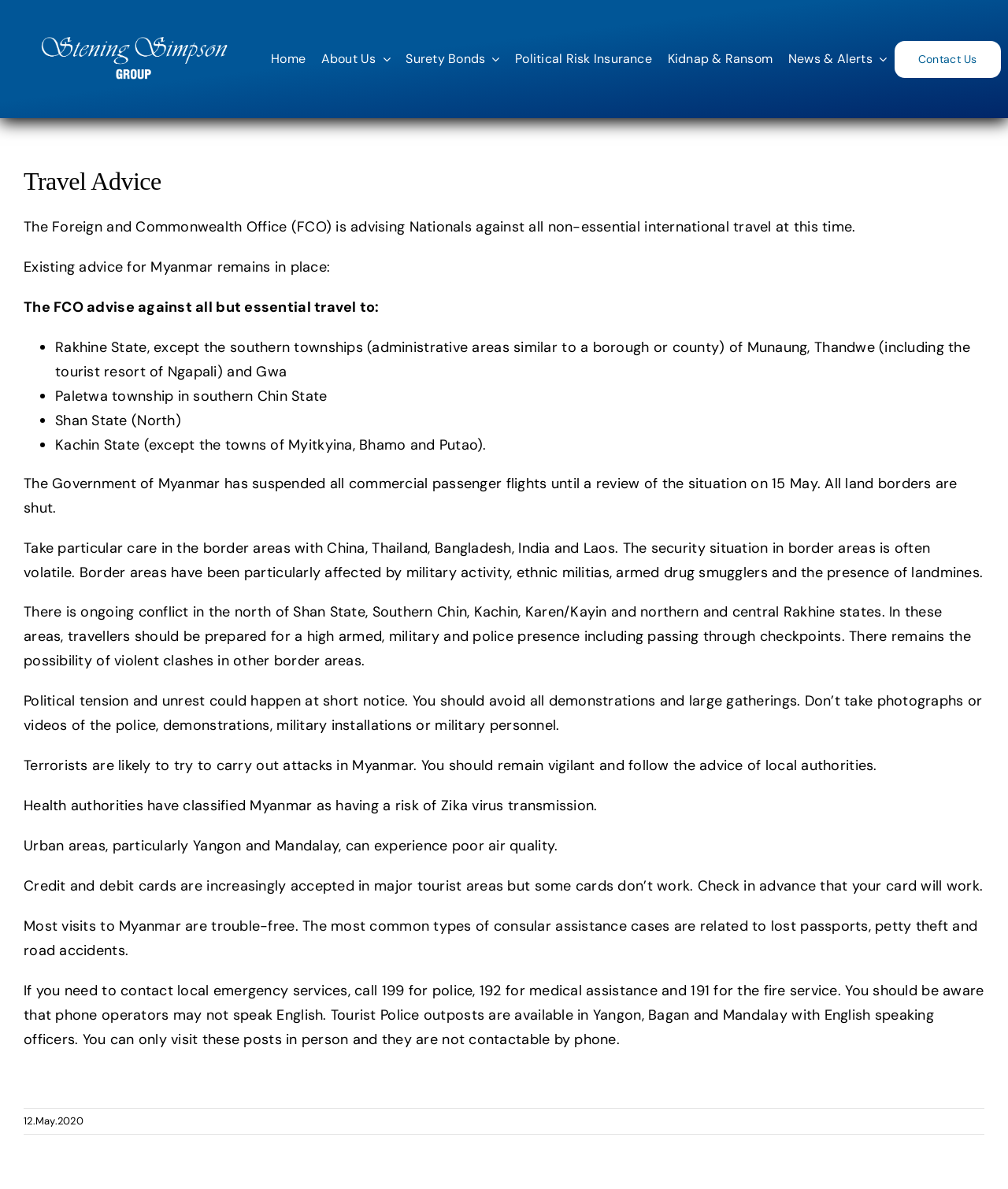What is the security situation in border areas?
Please describe in detail the information shown in the image to answer the question.

According to the webpage, the security situation in border areas is often volatile, with the presence of military activity, ethnic militias, armed drug smugglers, and landmines, making it a high-risk area for travelers.